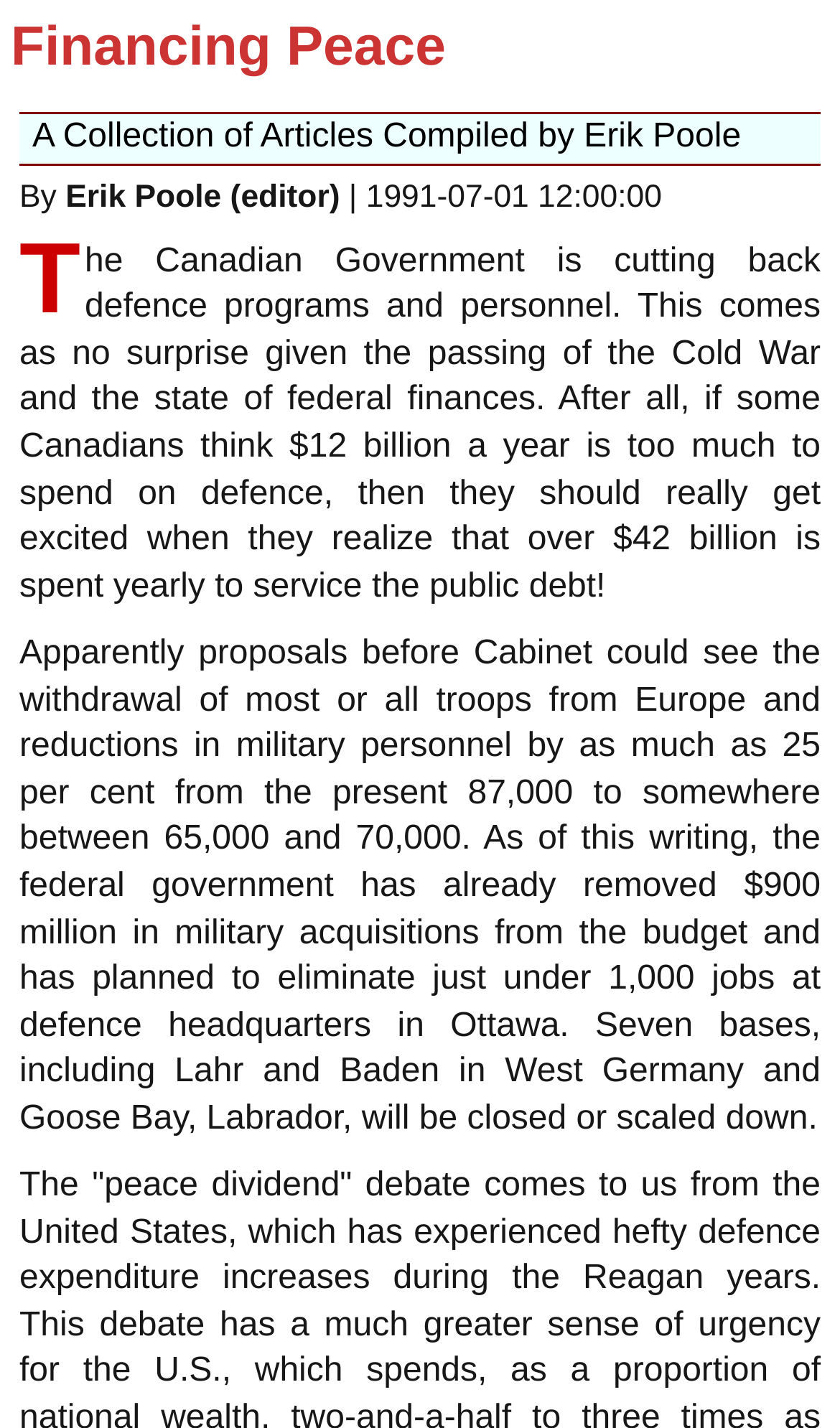What is the proposed reduction in military personnel?
Provide a one-word or short-phrase answer based on the image.

25 per cent